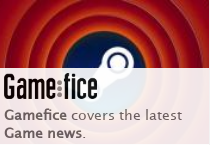Elaborate on the image with a comprehensive description.

The image features the branding for "Gamefice," an online platform devoted to delivering the latest updates in gaming news. The design includes a stylized red and orange spiral background that draws the eye toward a central icon resembling the Steam logo, reinforcing its connection to gaming culture. The text prominently displays "Gamefice," emphasizing its focus on gaming content with a clean, modern font. Below, the slogan reads, "Gamefice covers the latest Game news," highlighting the site's commitment to providing timely information about the gaming industry. This visual identity effectively communicates the essence of the platform and its target audience of gaming enthusiasts.